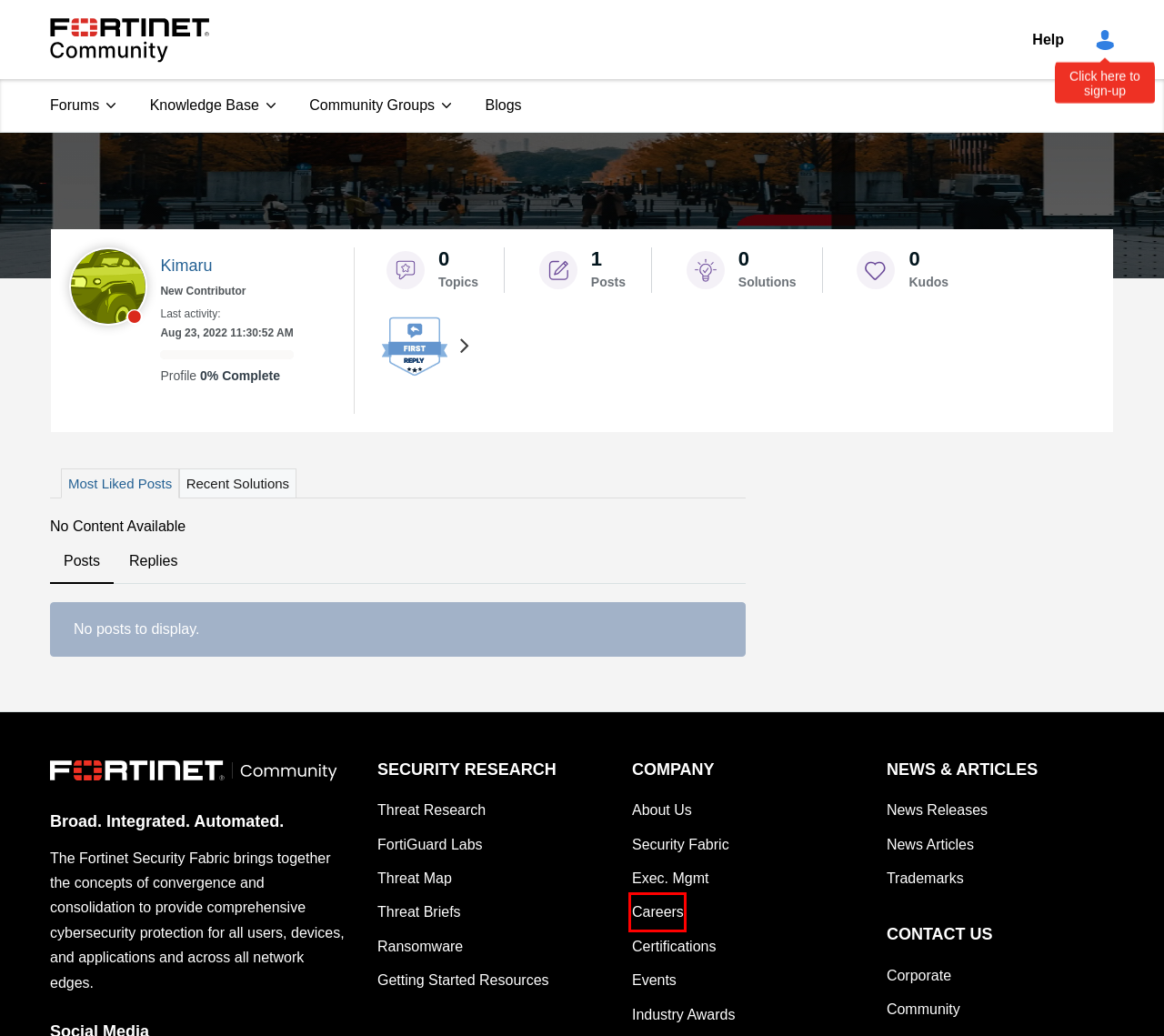You are provided with a screenshot of a webpage that includes a red rectangle bounding box. Please choose the most appropriate webpage description that matches the new webpage after clicking the element within the red bounding box. Here are the candidates:
A. Executive Leadership | Meet the Fortinet Management Team
B. Fortinet Ransomware and Phishing Prevention Solutions
C. Fortinet Network Security Threat Map
D. Learn more about Fortinet and the Security Fabric
E. Fortinet Careers and Job Opportunities
F. Fortinet Press News Releases
G. Fortinet related News articles
H. Fortinet Customer Guide

E